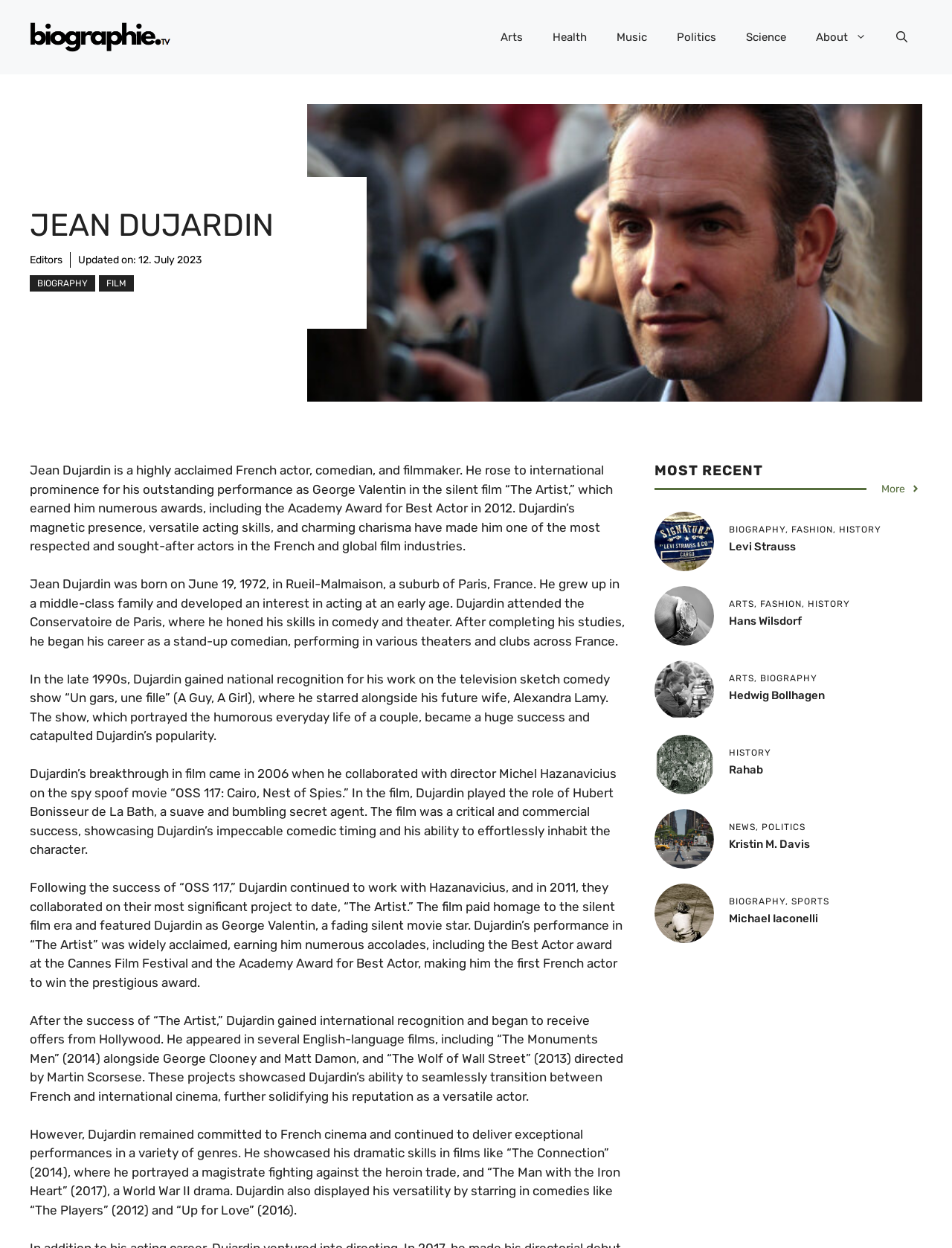Analyze the image and answer the question with as much detail as possible: 
What is the name of the director that Jean Dujardin collaborated with on several films?

I found the answer by reading the text that describes Jean Dujardin's film career, which mentions that he collaborated with director Michel Hazanavicius on several films, including 'OSS 117: Cairo, Nest of Spies' and 'The Artist'.